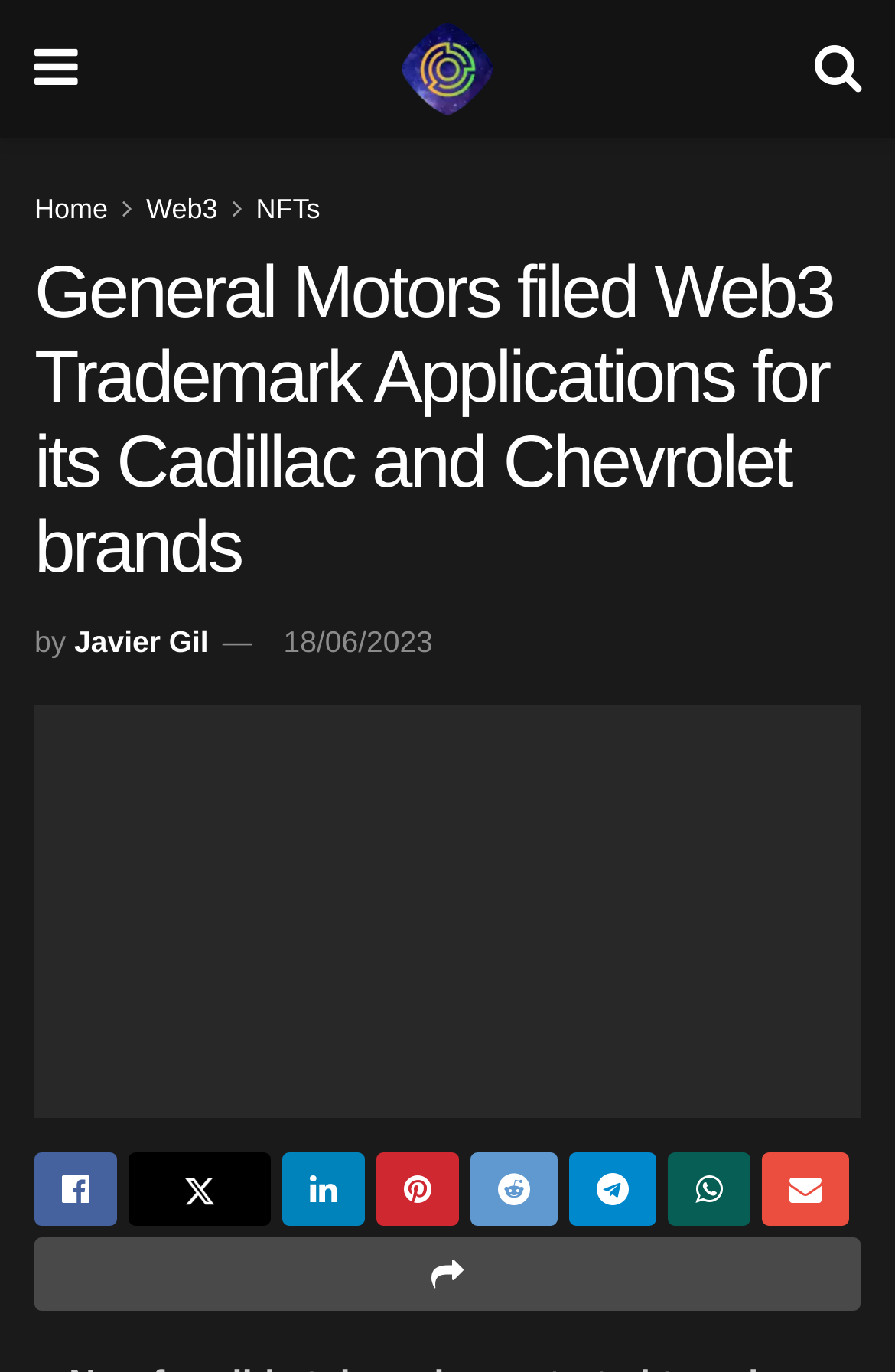Please specify the bounding box coordinates of the clickable section necessary to execute the following command: "Read article by Javier Gil".

[0.083, 0.456, 0.233, 0.481]